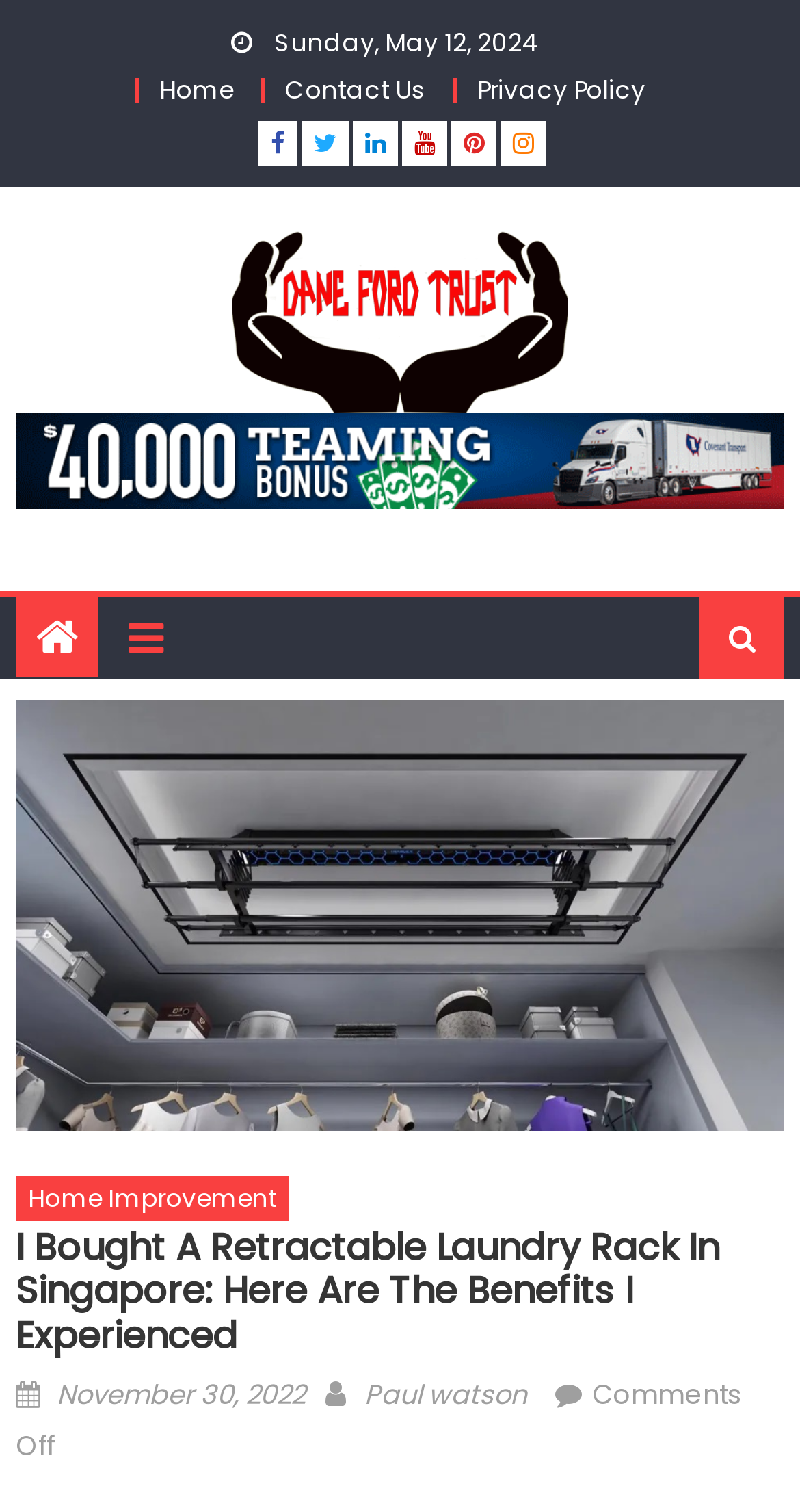Please reply with a single word or brief phrase to the question: 
Who is the author of the article?

Paul watson